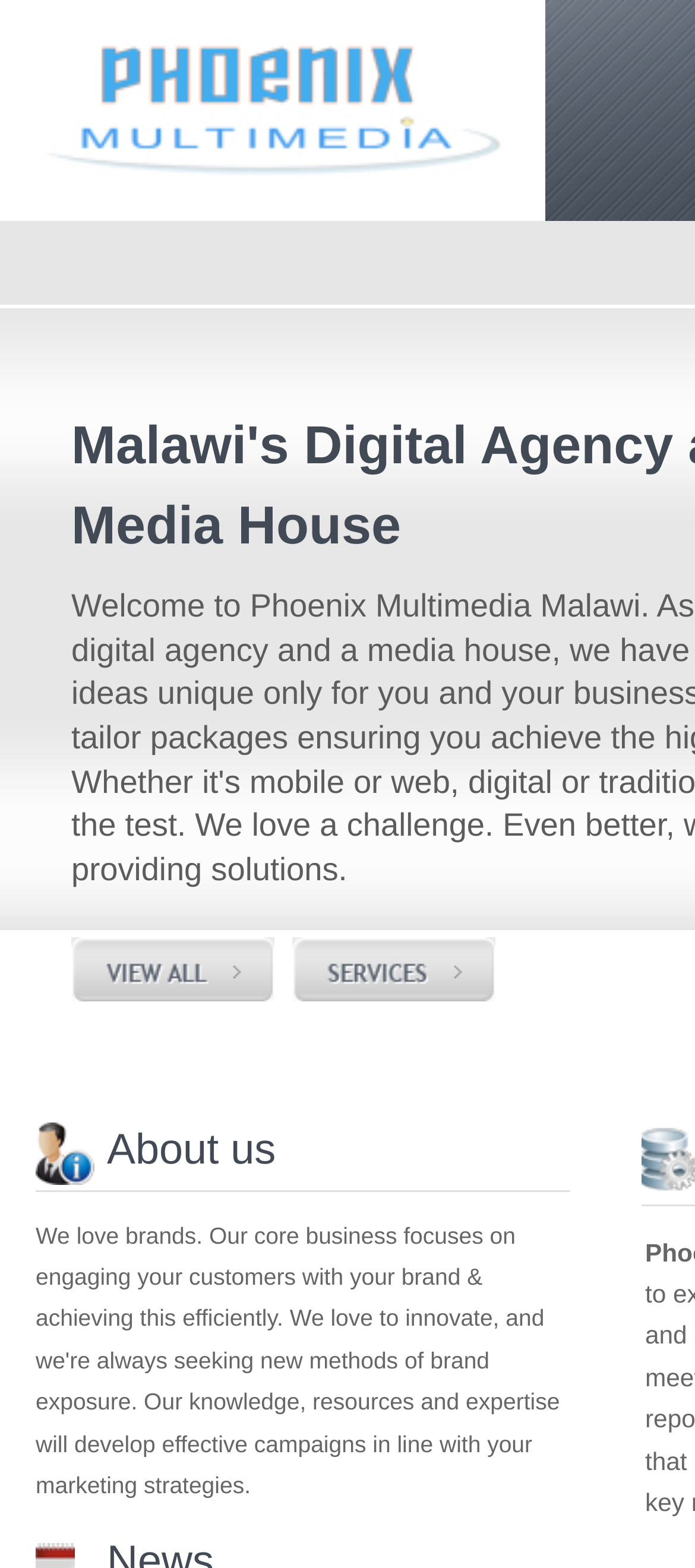Provide a brief response in the form of a single word or phrase:
What is the text of the heading?

About us